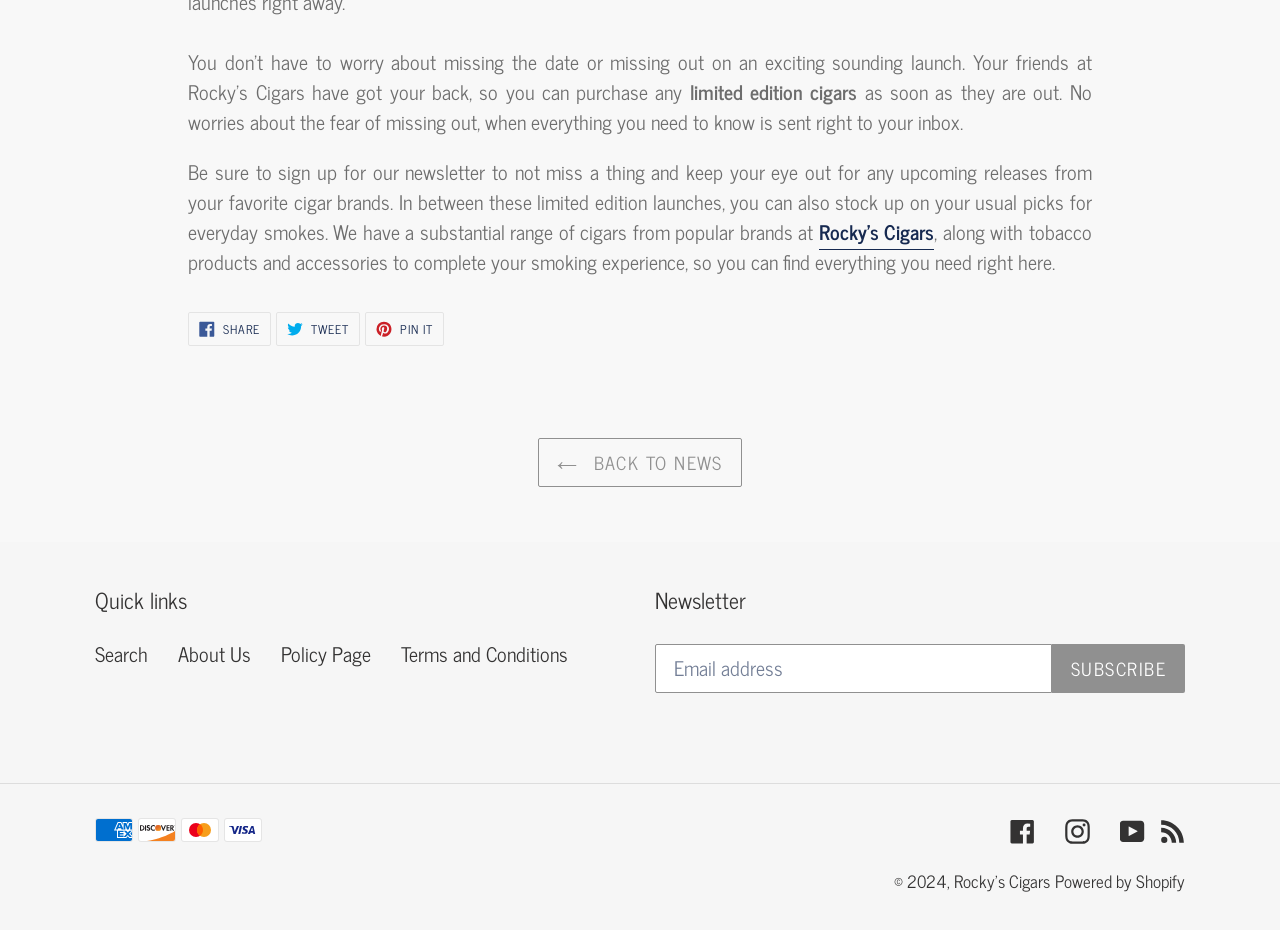Using the webpage screenshot, locate the HTML element that fits the following description and provide its bounding box: "Pin it Pin on Pinterest".

[0.285, 0.335, 0.347, 0.372]